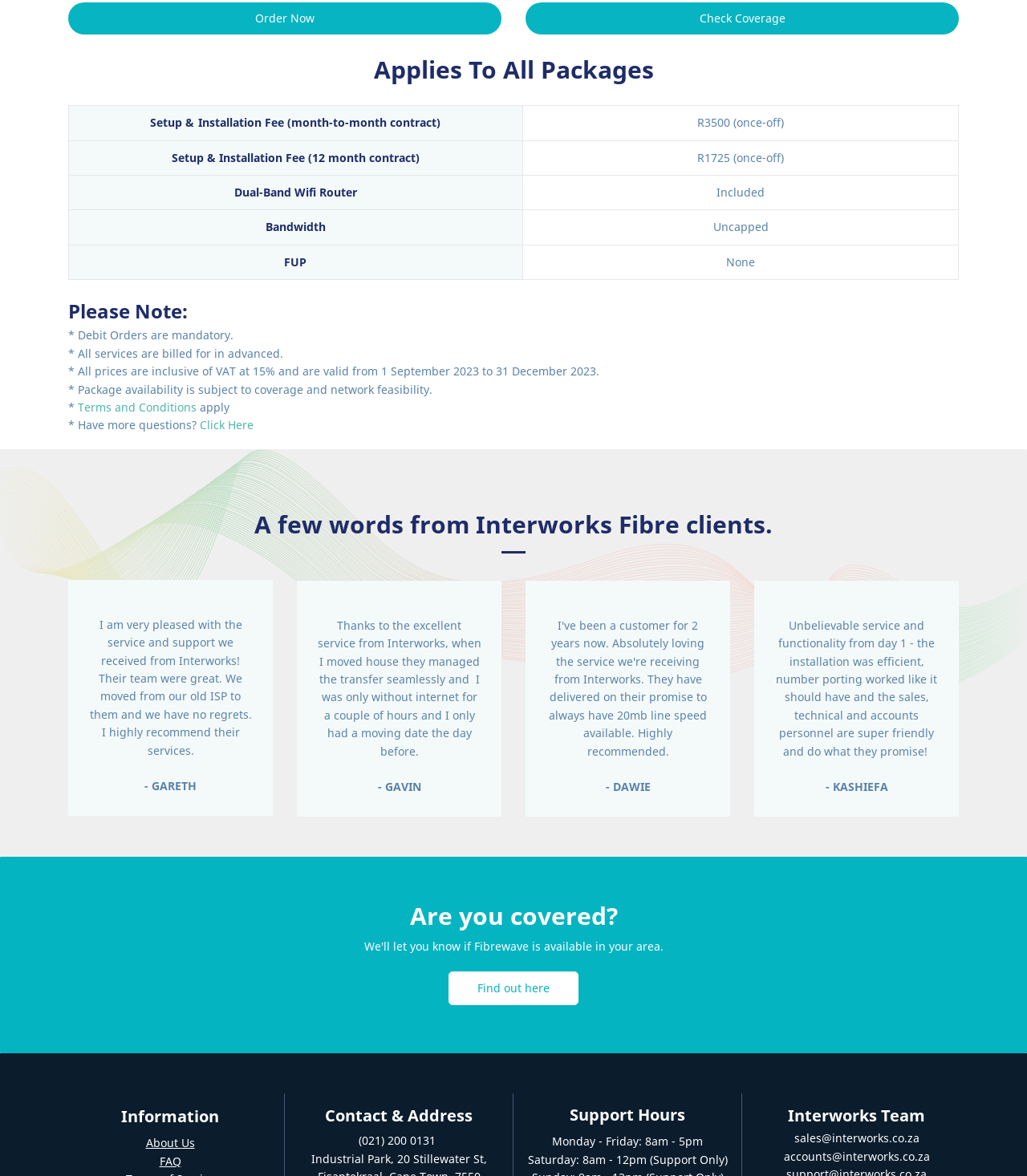Kindly determine the bounding box coordinates for the clickable area to achieve the given instruction: "Contact Interworks via email".

[0.773, 0.961, 0.895, 0.974]